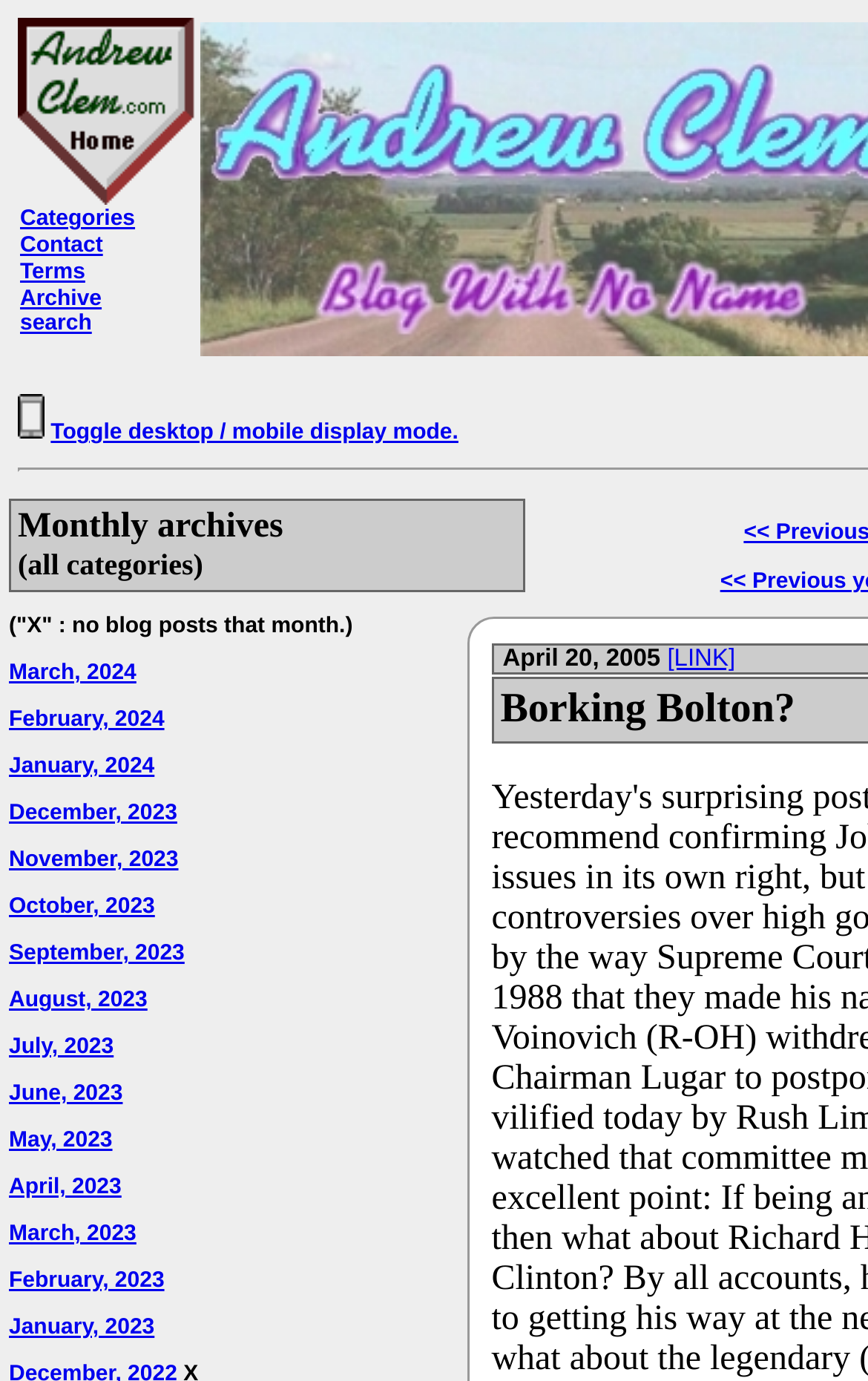Summarize the webpage comprehensively, mentioning all visible components.

This webpage is a blog post archive page. At the top left, there is a link to "Andrew Clem home" accompanied by an image with the same name. To the right of this link, there are several other links, including "Categories", "Contact", "Terms", and "Archive search". 

Below these links, there is a small image of a mobile device, followed by a link to toggle between desktop and mobile display modes. 

The main content of the page is a list of monthly archives, headed by a title "Monthly archives (all categories)". Below this title, there is a note that explains the absence of blog posts for certain months. 

The list of monthly archives is organized in a vertical column, with each month represented by a link. The months range from March 2024 to January 2005, with the most recent months at the top. 

At the bottom of the page, there is a static text "April 20, 2005" followed by a link to an unspecified location.